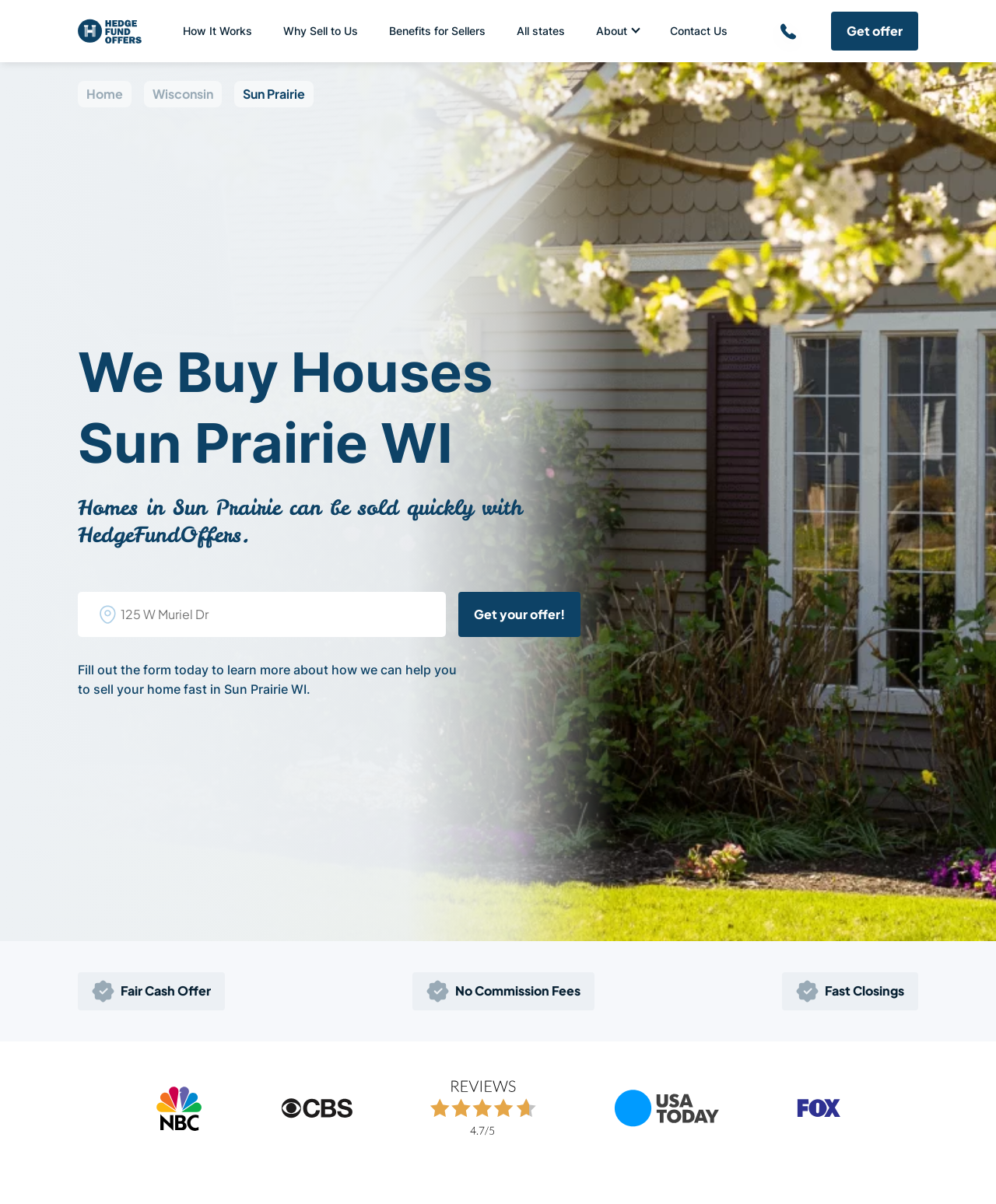Give a short answer using one word or phrase for the question:
What are the benefits of selling to HedgeFundOffers?

Fair Cash Offer, No Commission Fees, Fast Closings